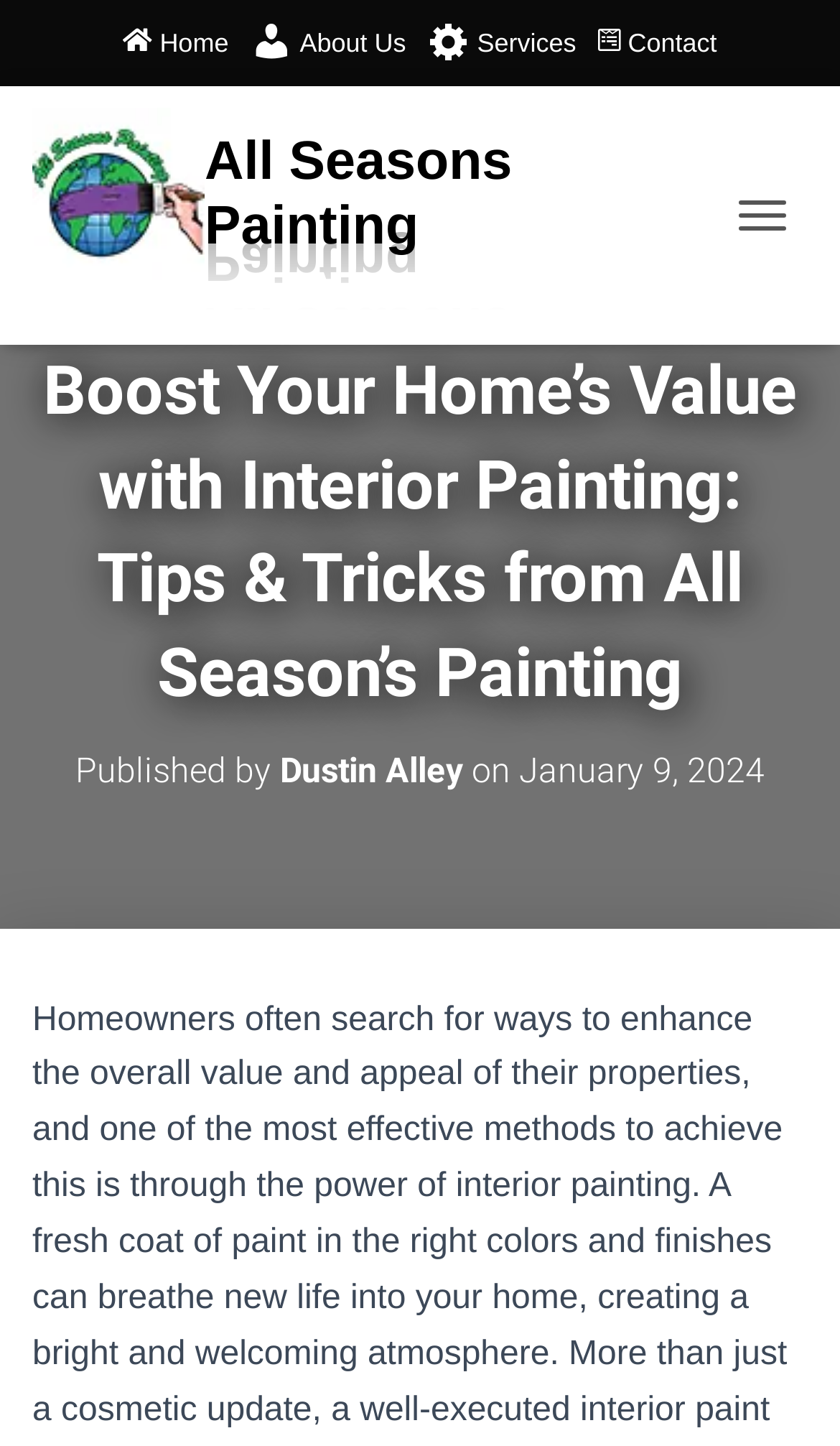Provide an in-depth caption for the webpage.

The webpage is about interior painting and its benefits for homeowners. At the top left, there is a navigation menu with four links: "Home", "About Us", "Services", and "Contact". These links are aligned horizontally and take up about half of the top section of the page. 

To the right of the navigation menu, there is a logo or brand name "All Seasons Painting" in a larger font size. Below the logo, there is a toggle navigation button. 

The main content of the webpage starts with a heading that reads "Boost Your Home’s Value with Interior Painting: Tips & Tricks from All Season’s Painting". This heading is centered and takes up about half of the page's width. 

Below the main heading, there is a subheading that indicates the author, "Dustin Alley", and the publication date, "January 9, 2024". The author's name is a clickable link. The publication date is displayed in a time format. 

Overall, the webpage has a clean and organized structure, with clear headings and concise text.